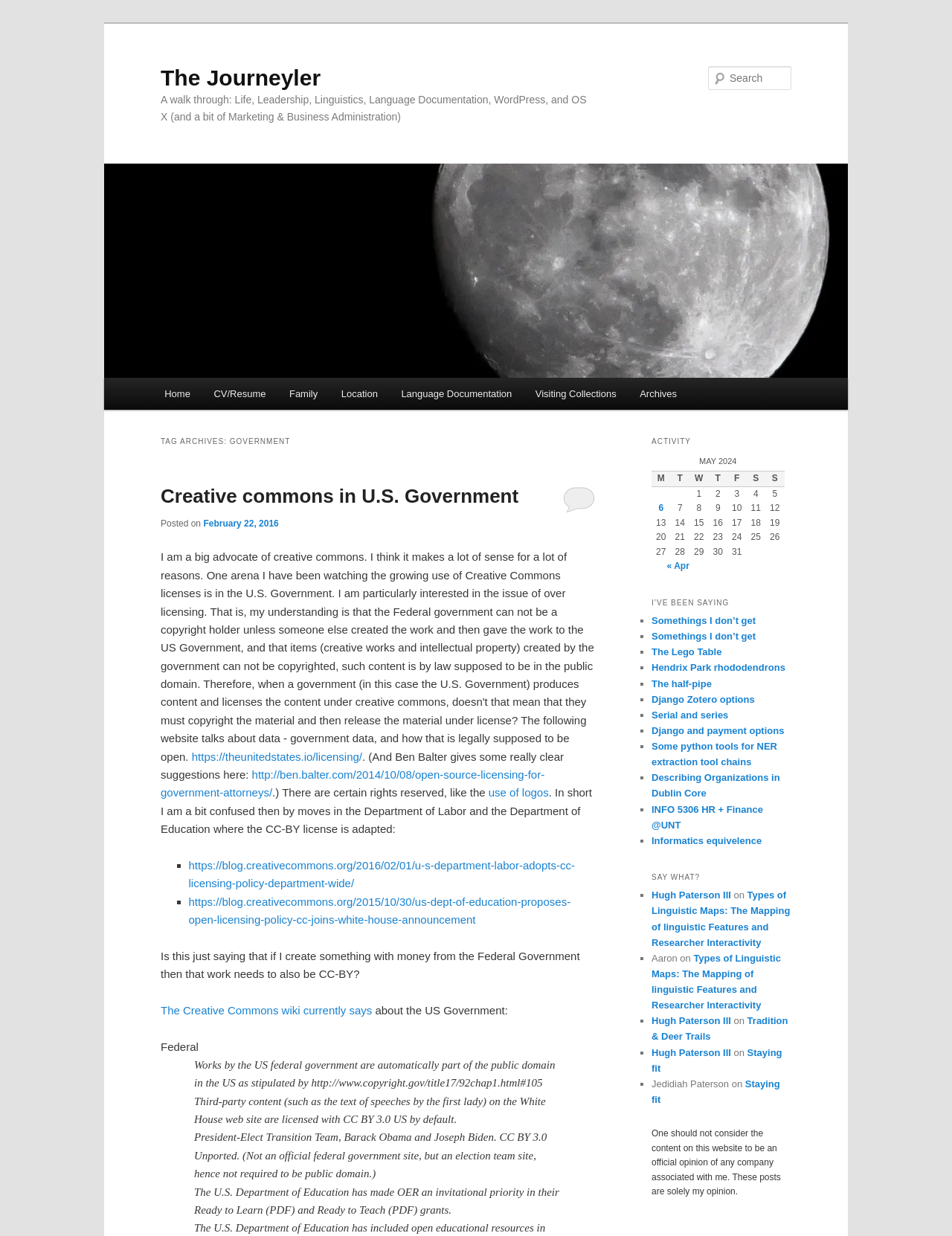What is the purpose of the search box?
Give a one-word or short-phrase answer derived from the screenshot.

To search the website